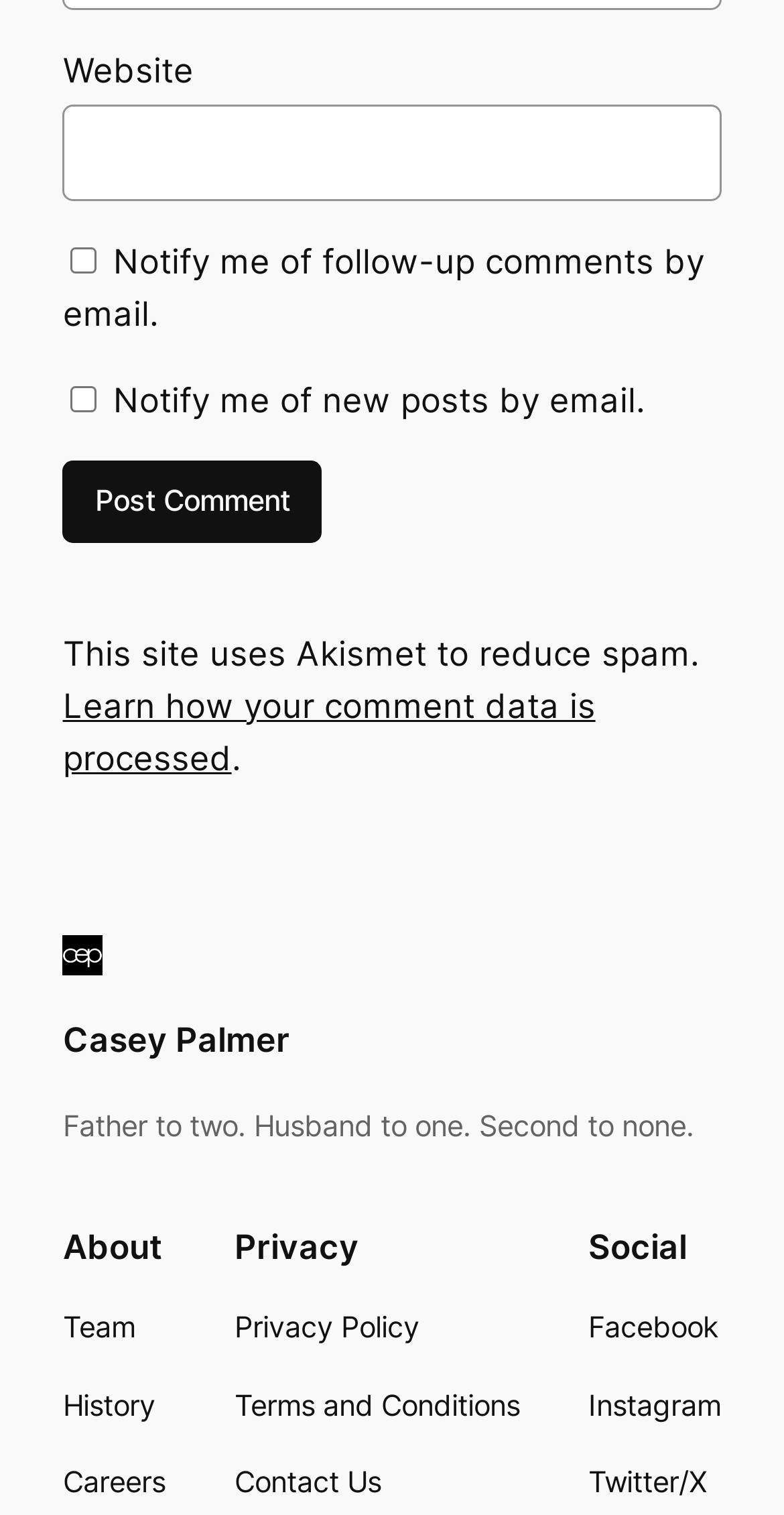Locate the bounding box coordinates of the segment that needs to be clicked to meet this instruction: "Enter website".

[0.08, 0.069, 0.92, 0.133]